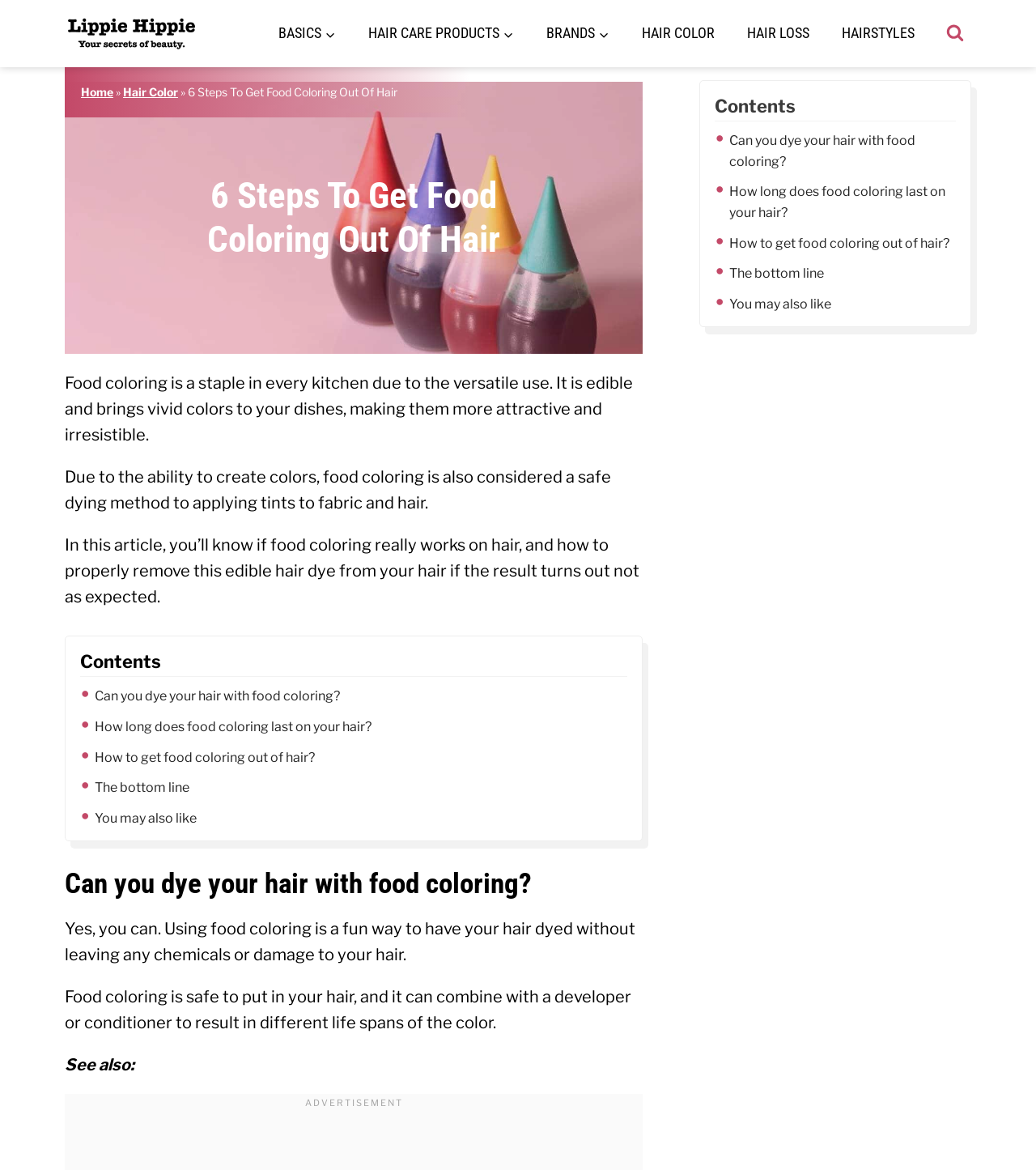Please identify the primary heading on the webpage and return its text.

6 Steps To Get Food Coloring Out Of Hair